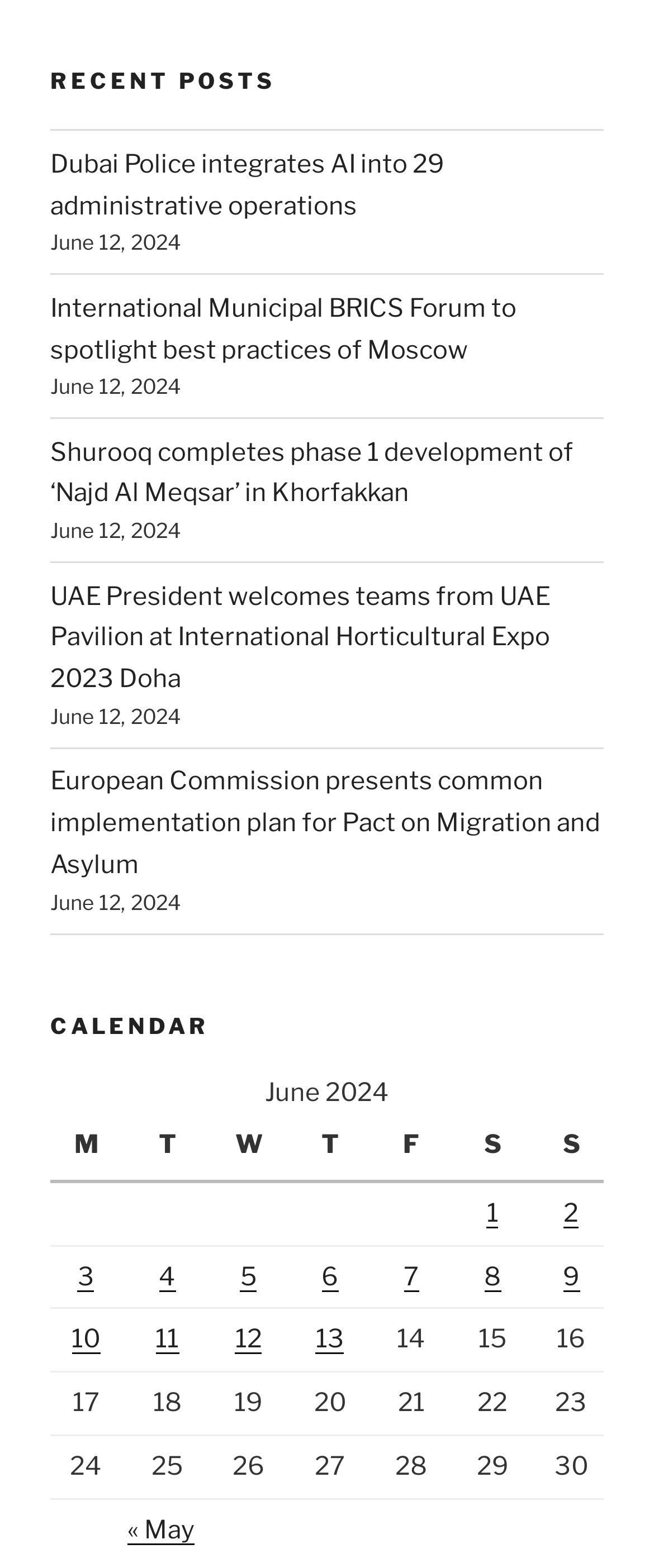Find the bounding box coordinates of the clickable area required to complete the following action: "Open the menu".

None